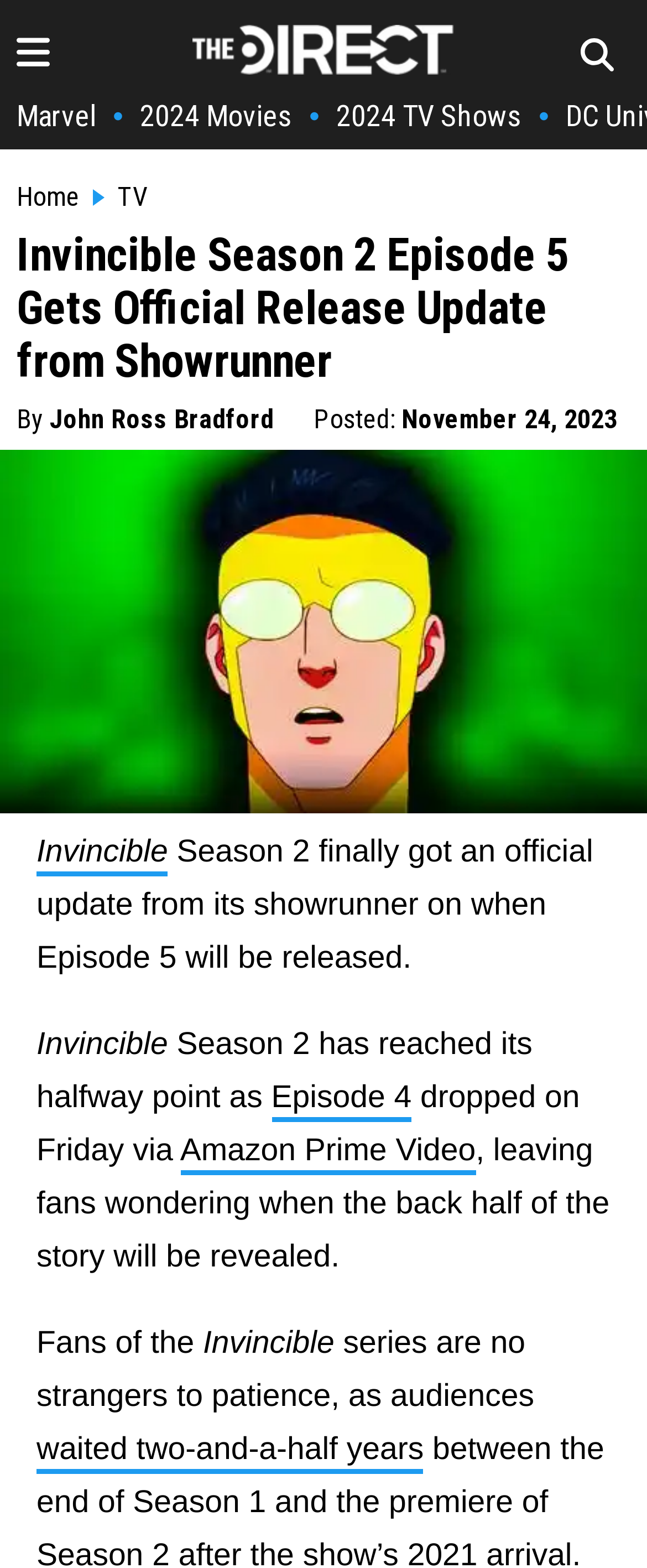What is the name of the author of the article?
Refer to the image and offer an in-depth and detailed answer to the question.

I found the answer by looking at the text on the webpage, which mentions 'By John Ross Bradford'. This indicates that John Ross Bradford is the author of the article.